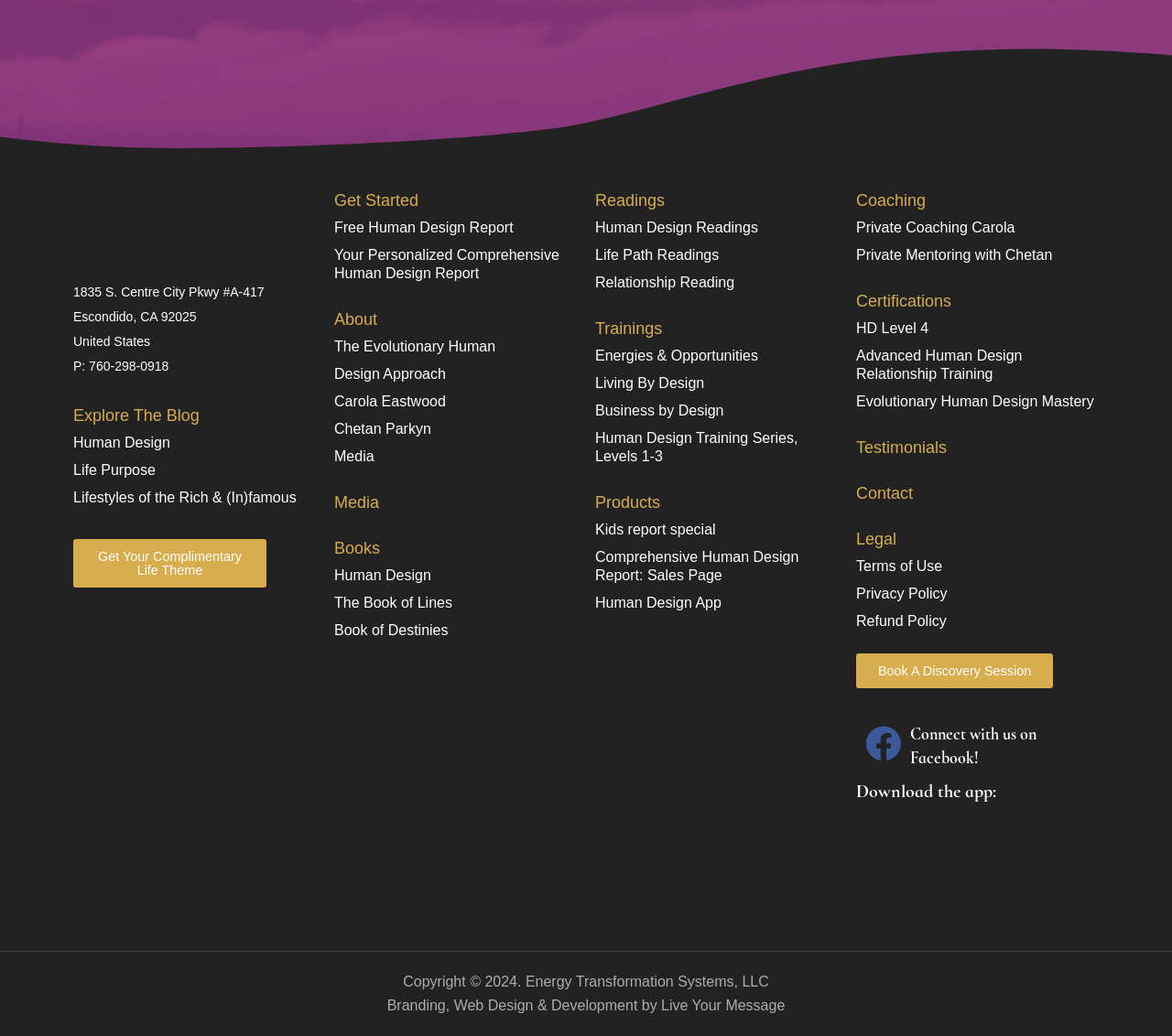Identify the bounding box for the described UI element: "Life Path Readings".

[0.508, 0.232, 0.715, 0.259]